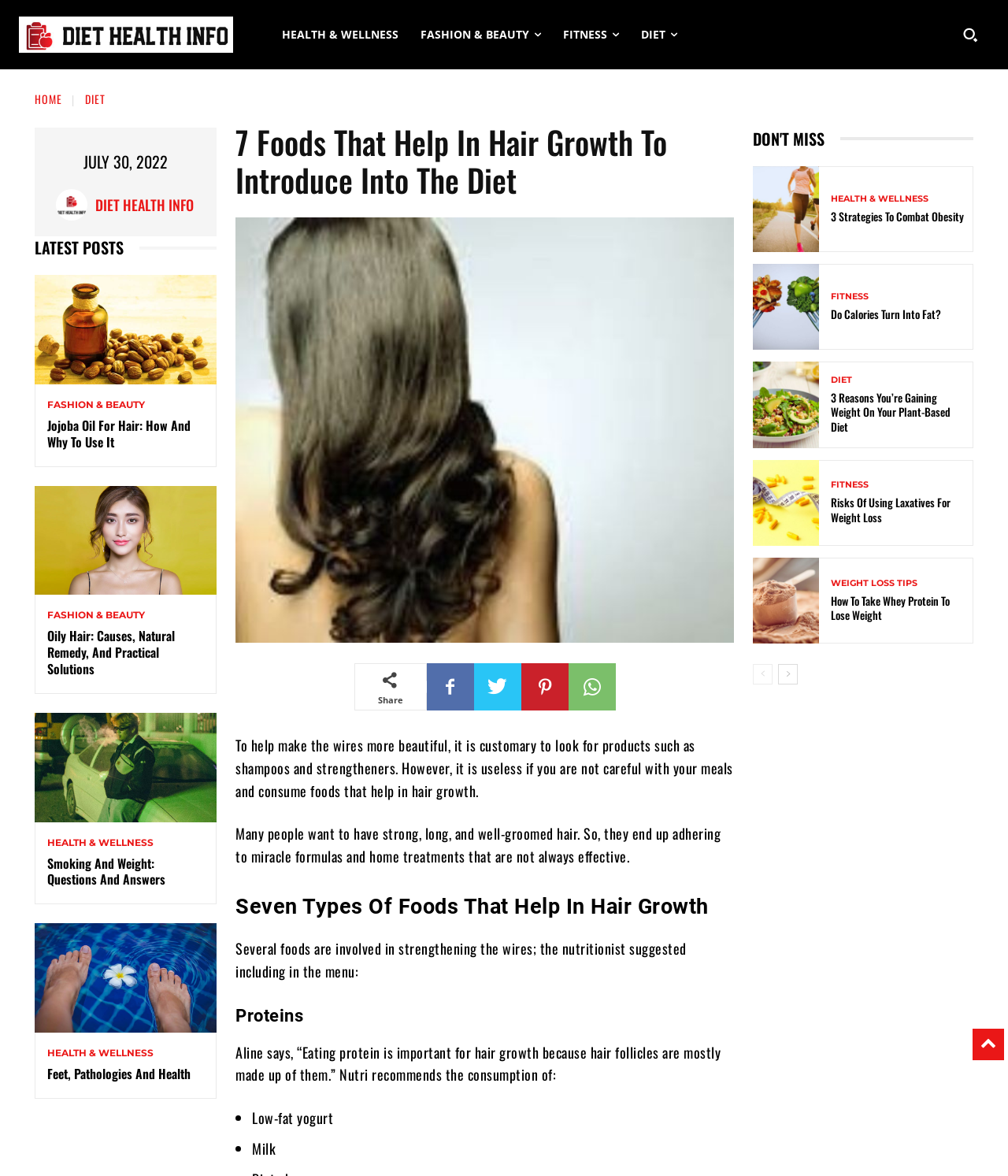Provide your answer in one word or a succinct phrase for the question: 
What is the date of the latest post?

JULY 30, 2022